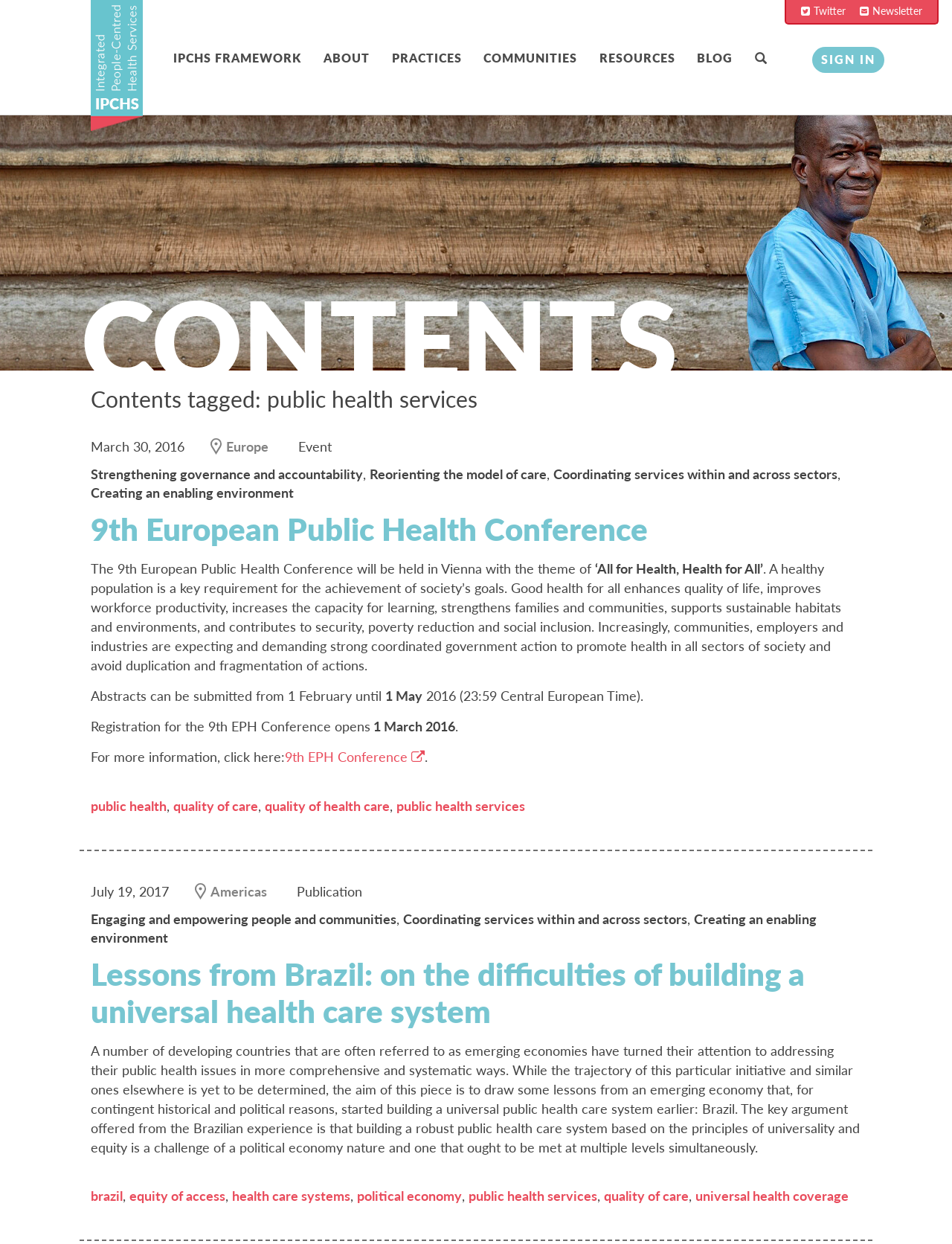What is the date of the 9th European Public Health Conference?
From the image, provide a succinct answer in one word or a short phrase.

Not specified